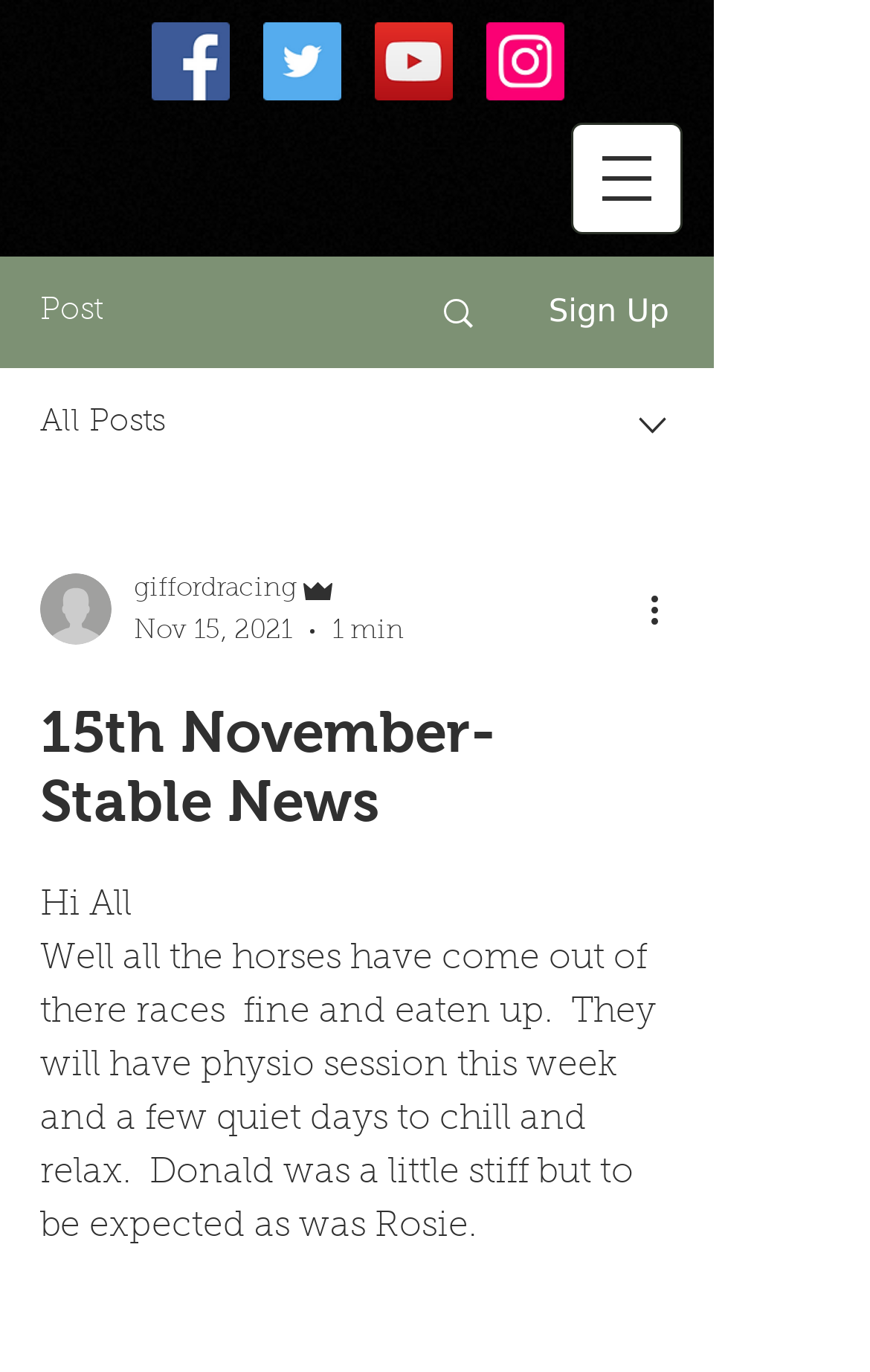Identify the bounding box of the UI component described as: "aria-label="Instagram"".

[0.559, 0.016, 0.649, 0.073]